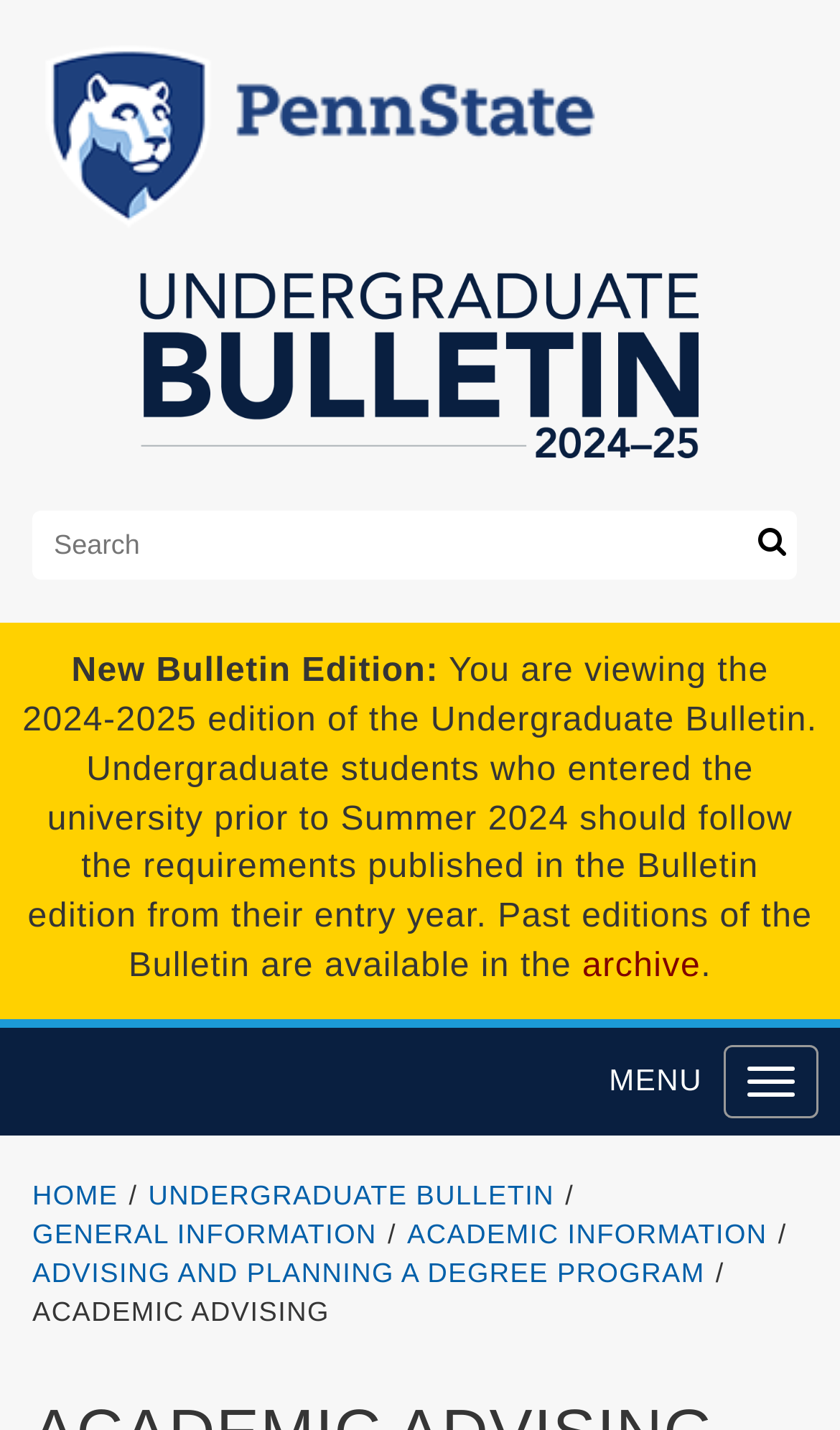What is the logo of the university?
Provide a fully detailed and comprehensive answer to the question.

The logo of the university is Penn State logo, which is an image located at the top left corner of the webpage, with a bounding box of [0.038, 0.0, 0.821, 0.161].